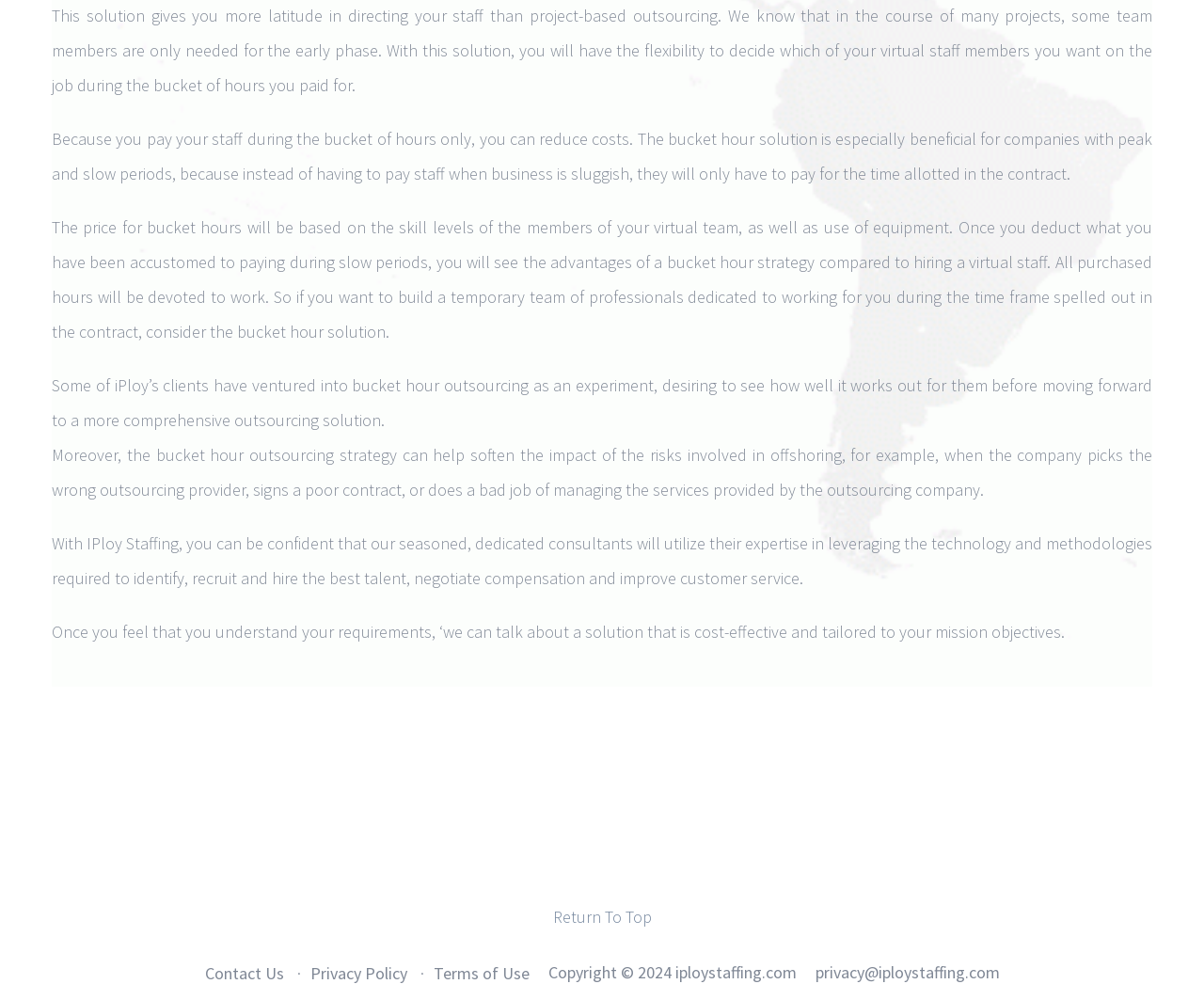What is the purpose of the 'Return To Top' link?
Observe the image and answer the question with a one-word or short phrase response.

To navigate to the top of the page